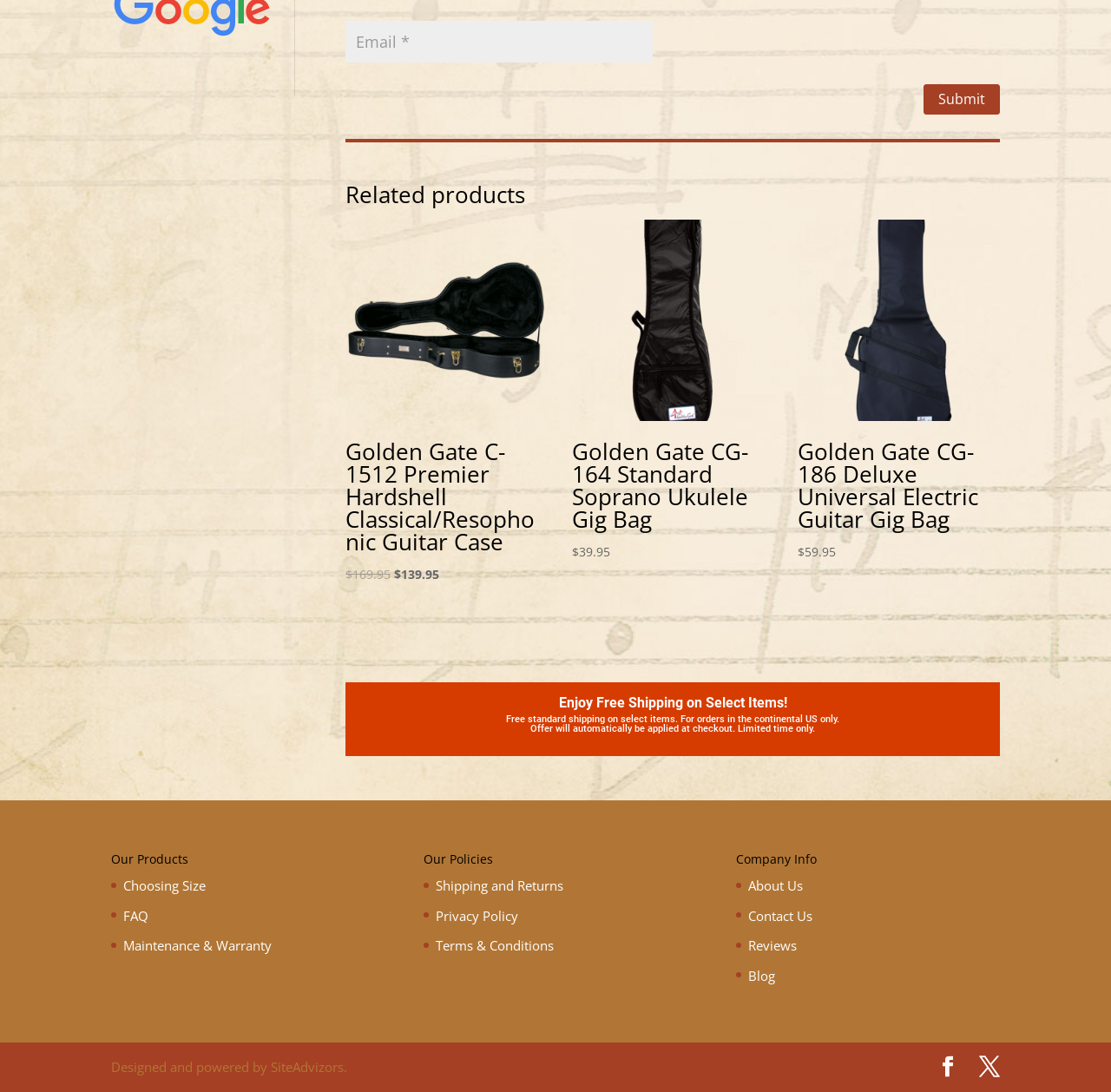With reference to the image, please provide a detailed answer to the following question: What is the price of the Golden Gate C-1512 Premier Hardshell Classical/Resophonic Guitar Case?

The link text 'P Golden Gate C-1512 Premier Hardshell Classical/Resophonic Guitar Case Original price was: $169.95. Current price is: $139.95.' indicates that the current price of the product is $139.95.